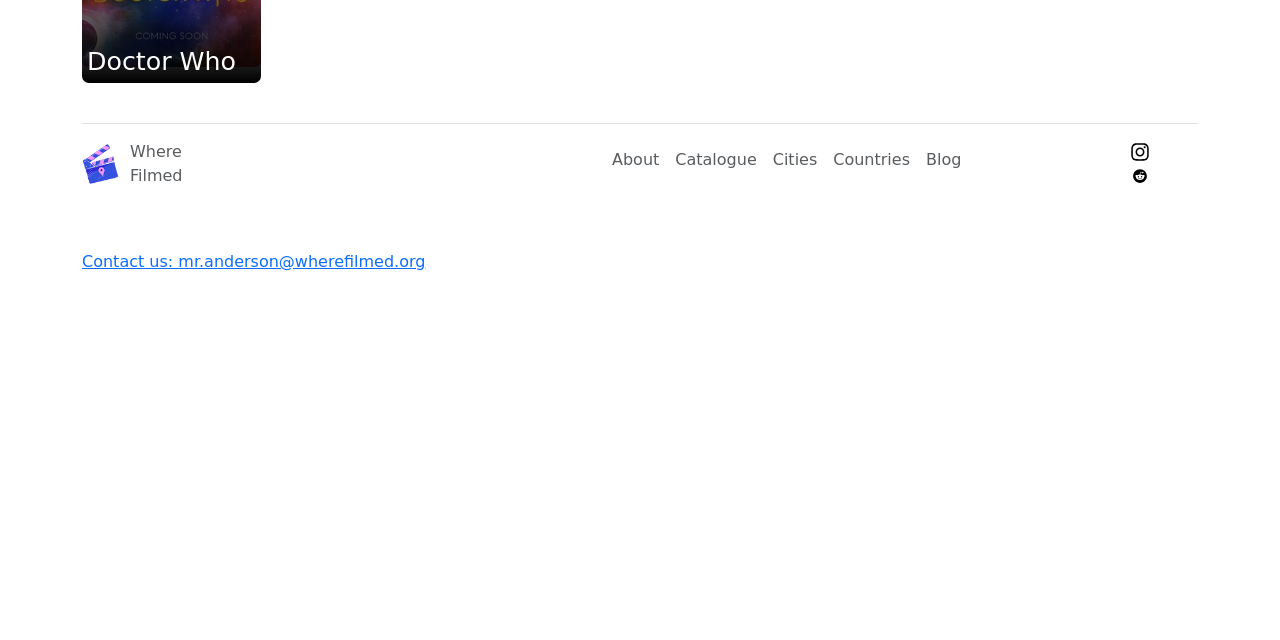Predict the bounding box of the UI element based on the description: "About". The coordinates should be four float numbers between 0 and 1, formatted as [left, top, right, bottom].

[0.472, 0.218, 0.521, 0.281]